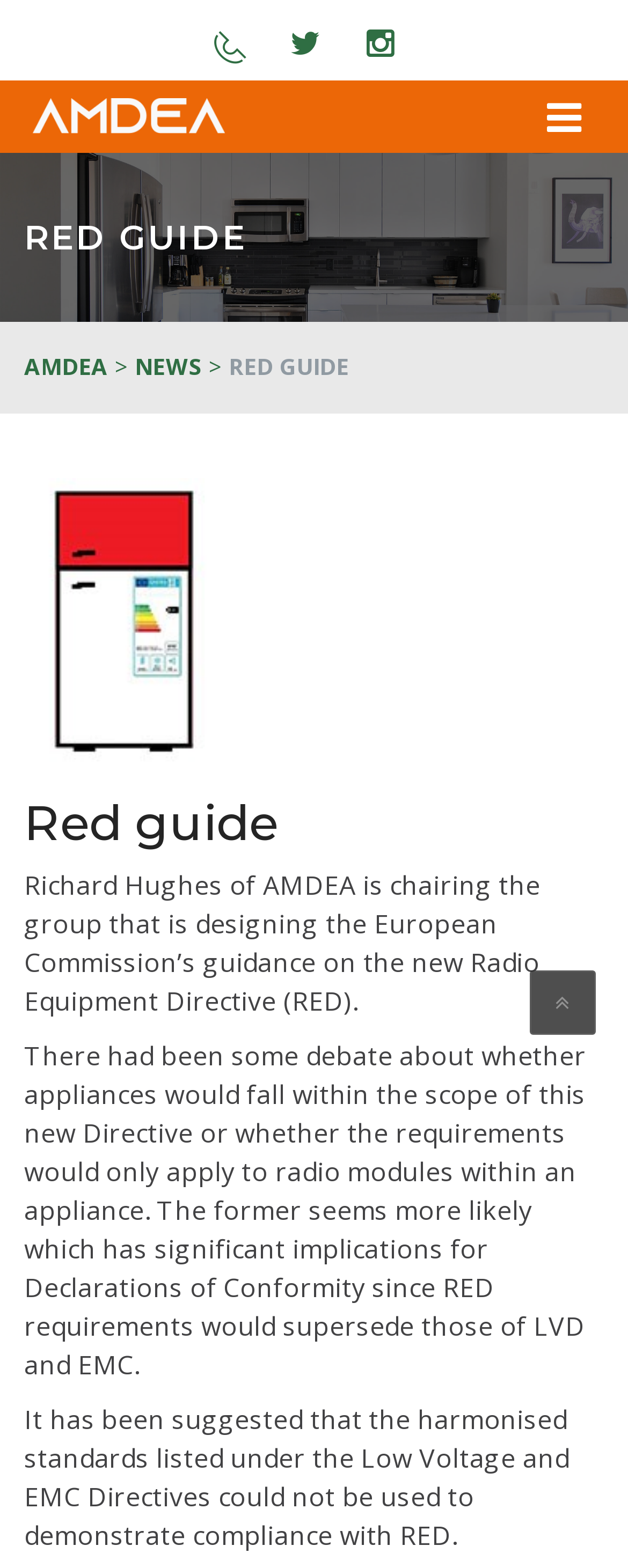What is the scope of the new Radio Equipment Directive?
Identify the answer in the screenshot and reply with a single word or phrase.

Appliances and radio modules